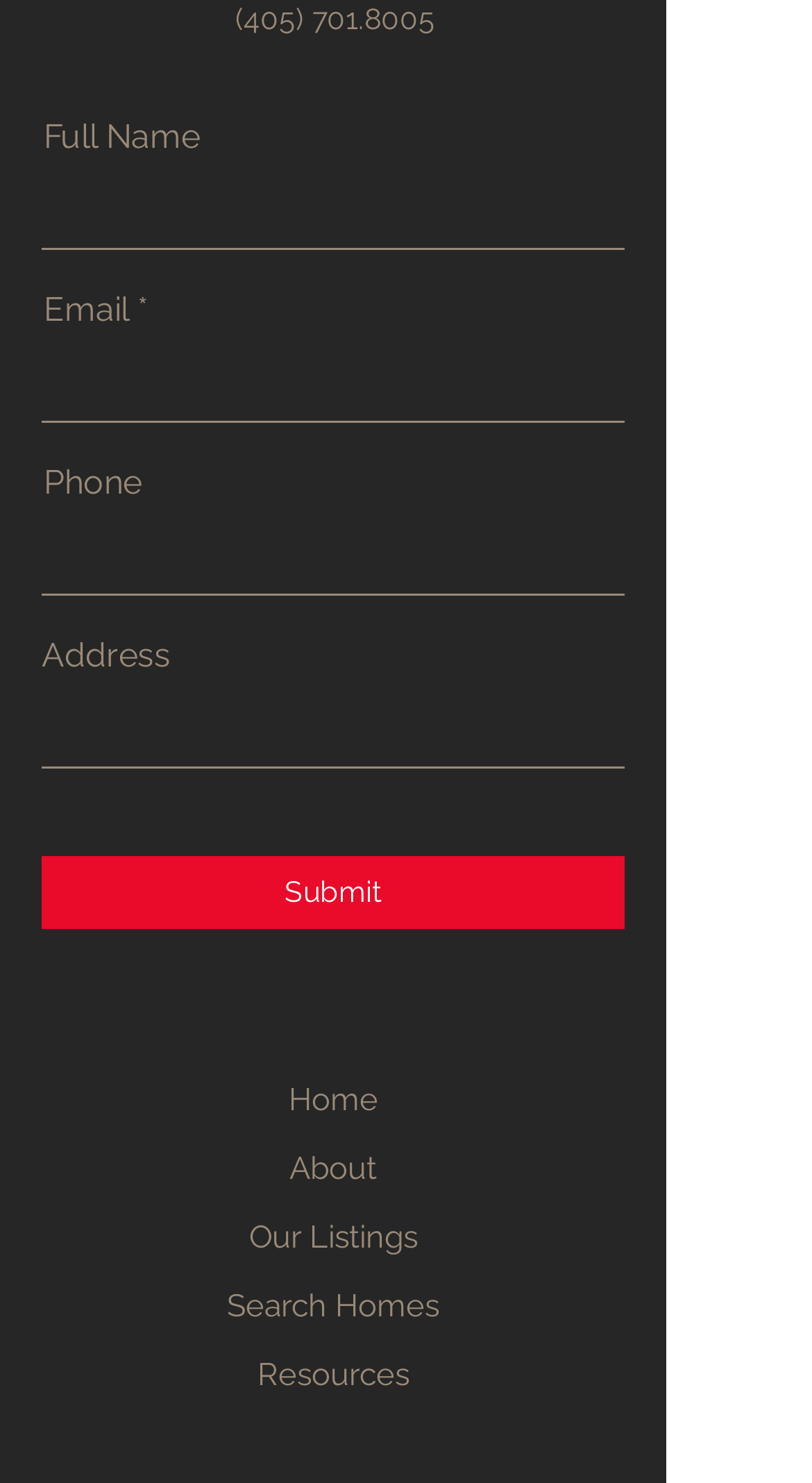Locate the bounding box coordinates of the clickable region to complete the following instruction: "Enter full name."

[0.051, 0.11, 0.769, 0.169]